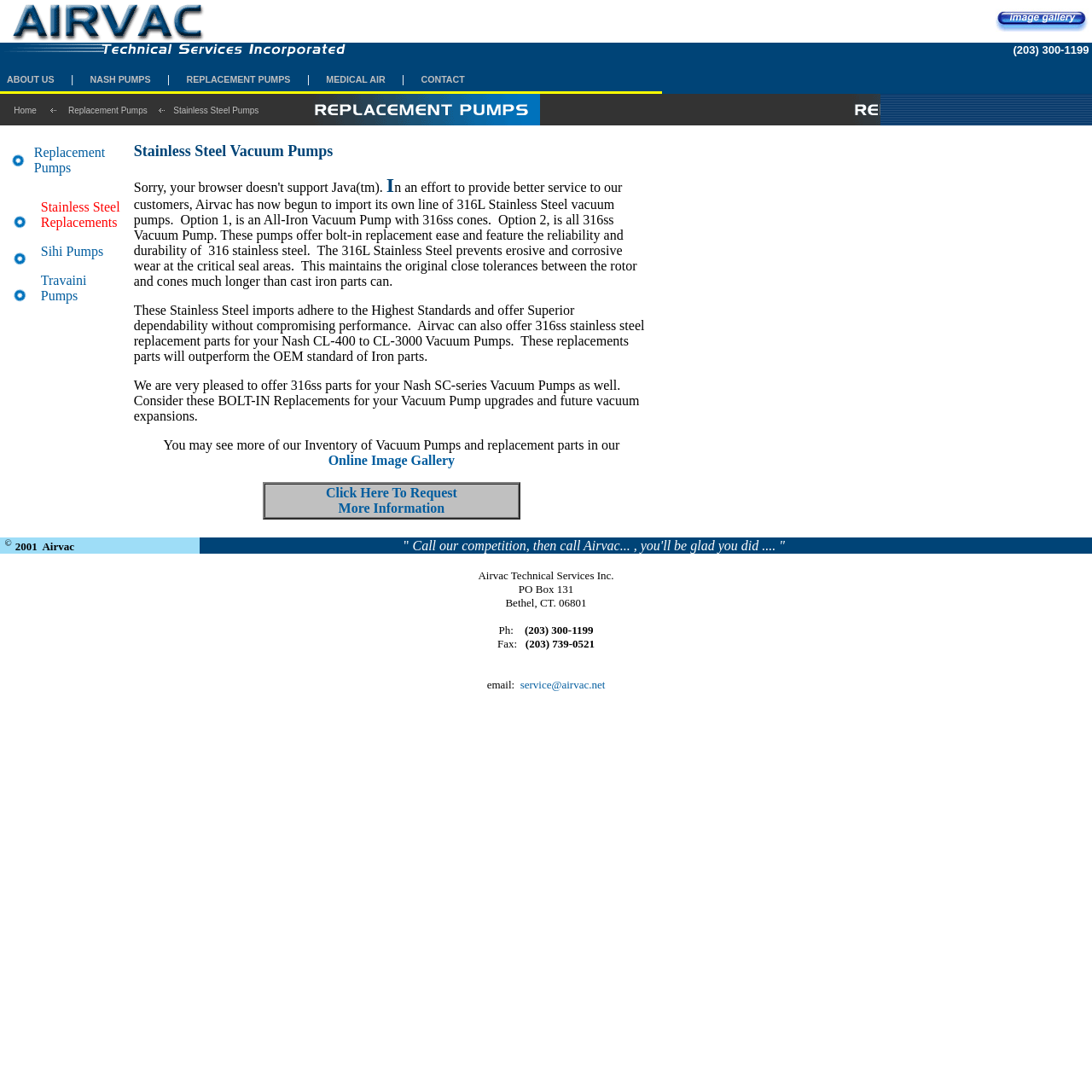Find and indicate the bounding box coordinates of the region you should select to follow the given instruction: "Click on 'CONTACT'".

[0.386, 0.068, 0.426, 0.077]